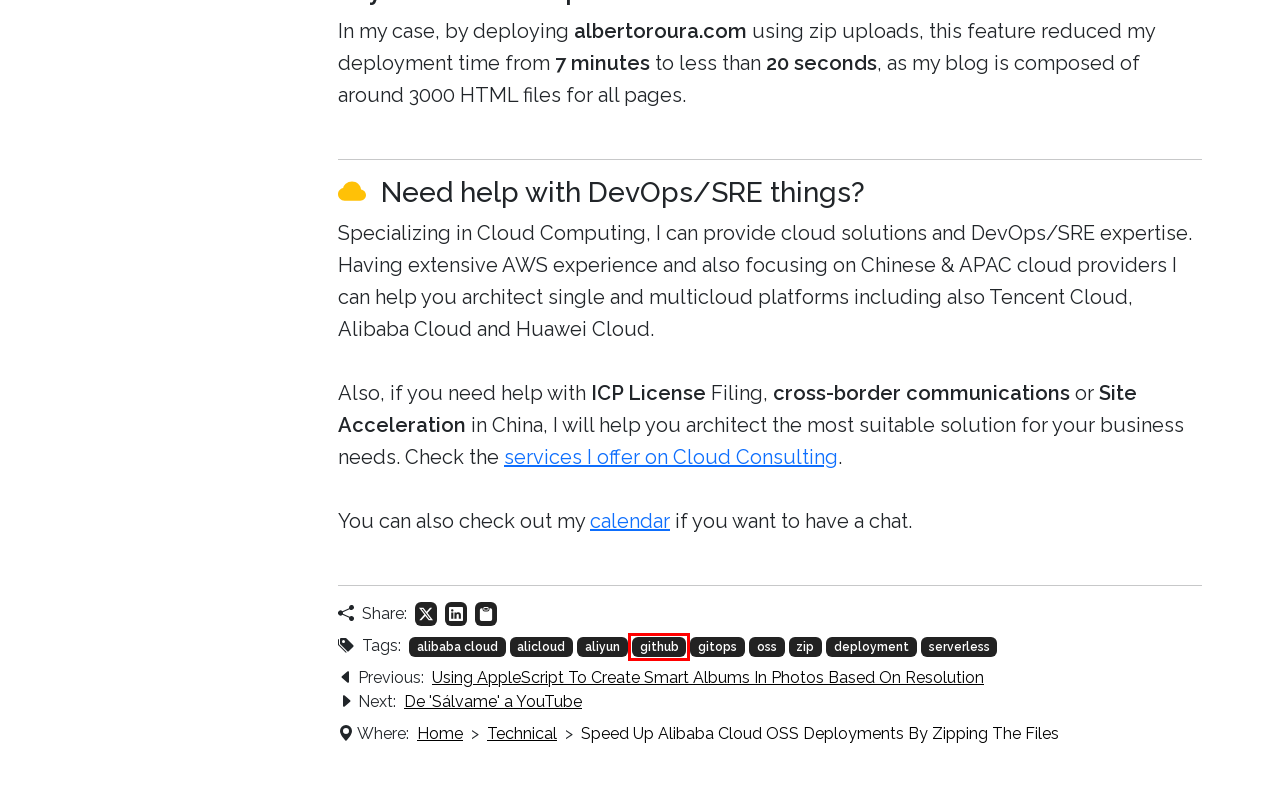Observe the screenshot of a webpage with a red bounding box around an element. Identify the webpage description that best fits the new page after the element inside the bounding box is clicked. The candidates are:
A. deployment - Alberto Roura
B. serverless - Alberto Roura
C. Alberto Roura | Cal.com
D. github - Alberto Roura
E. aliyun - Alberto Roura
F. oss - Alberto Roura
G. alibaba cloud - Alberto Roura
H. alicloud - Alberto Roura

D